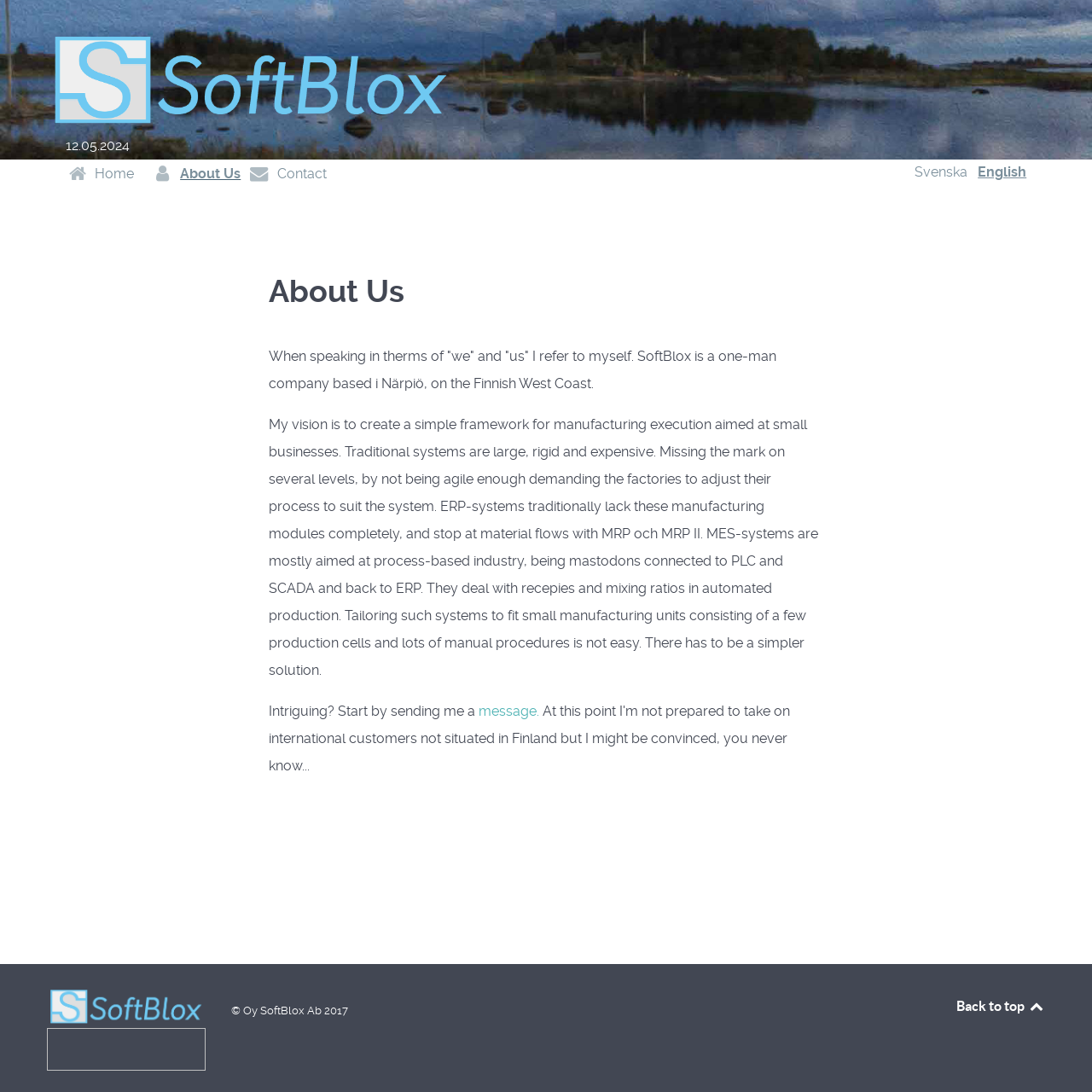How many language options are available?
Using the visual information, answer the question in a single word or phrase.

2